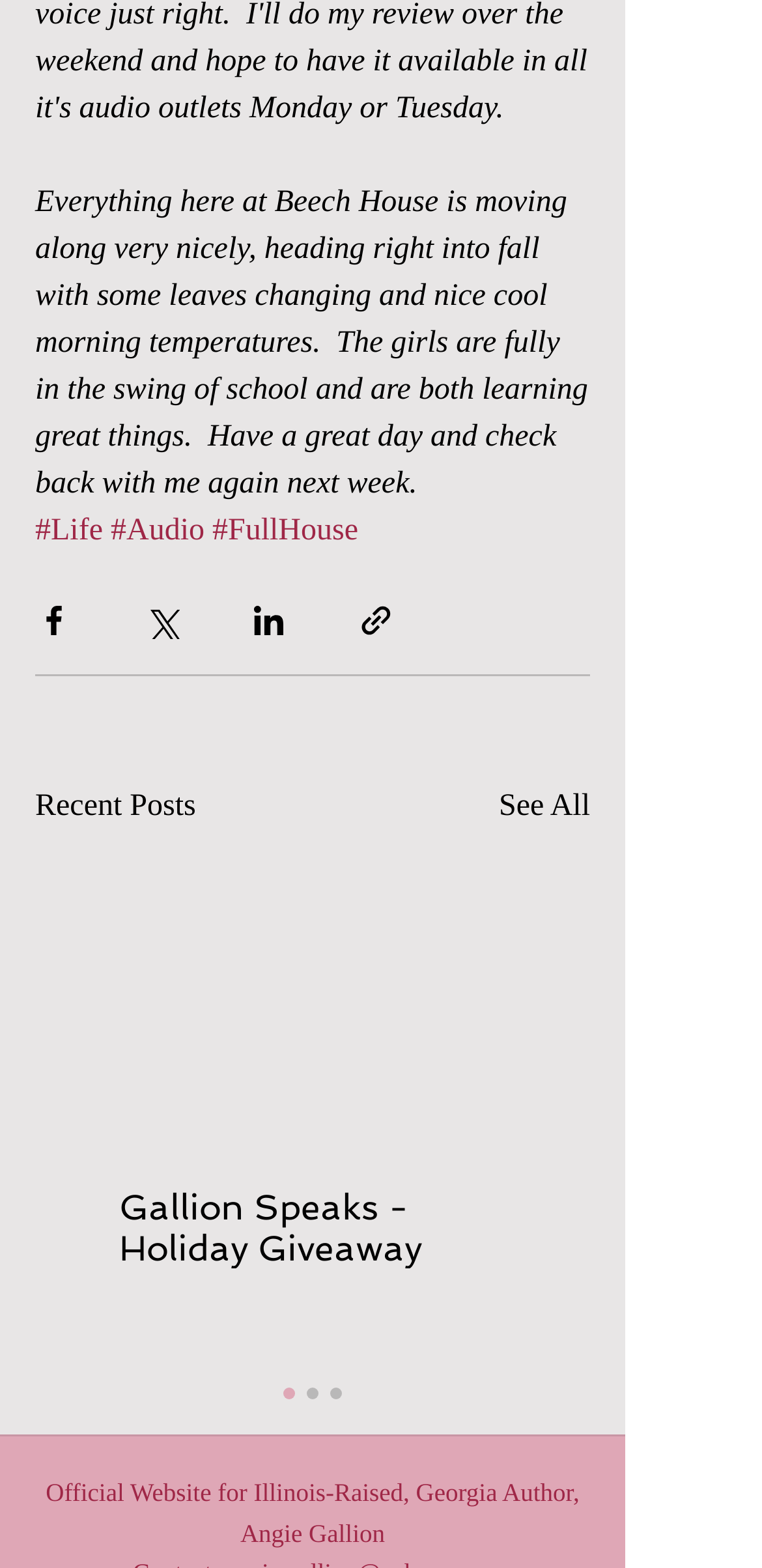What is the purpose of the buttons? Refer to the image and provide a one-word or short phrase answer.

Share via social media